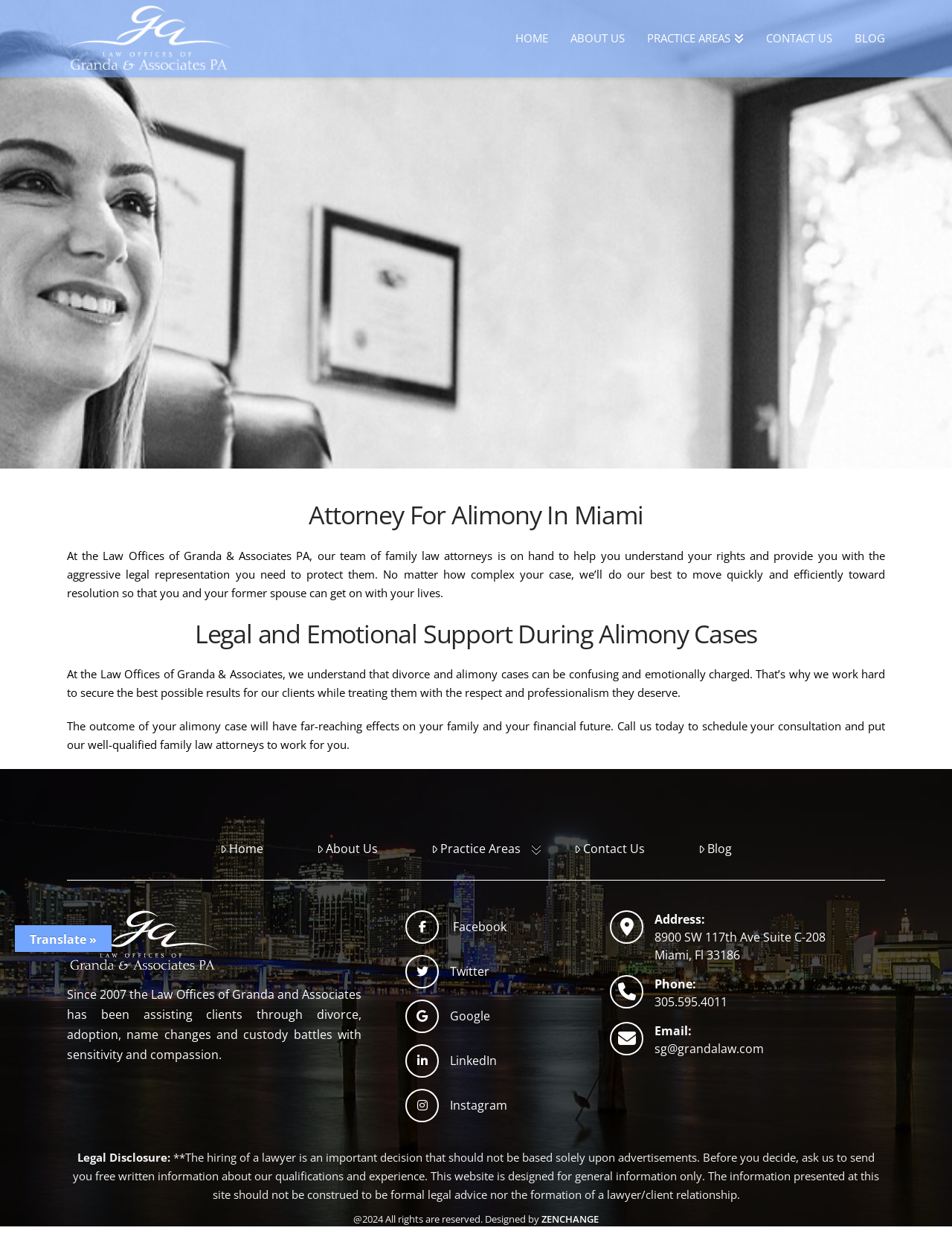Please determine the bounding box coordinates of the element's region to click for the following instruction: "Click the 'Facebook' link".

[0.426, 0.738, 0.532, 0.751]